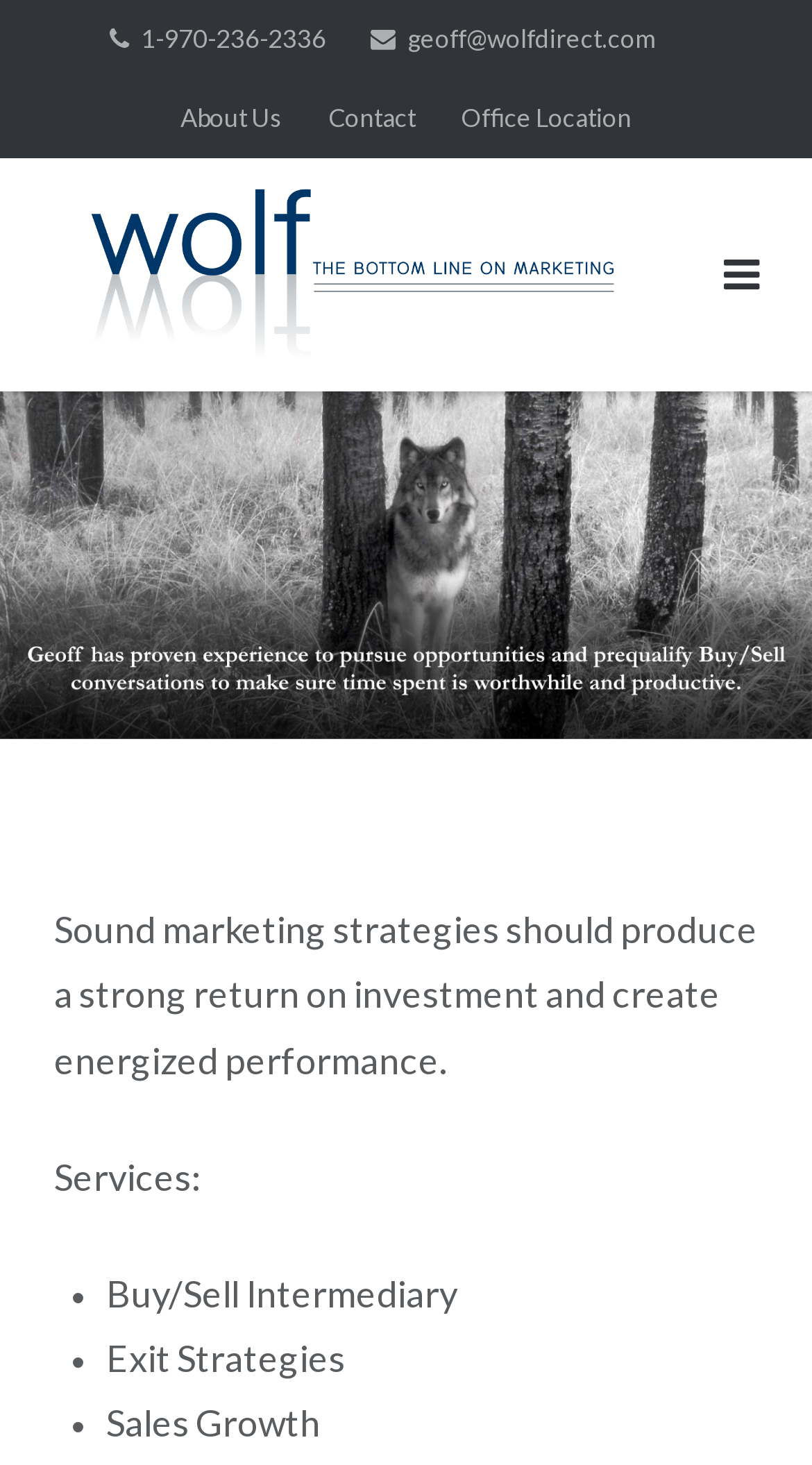What is the purpose of Wolf Direct according to the webpage?
Look at the image and provide a detailed response to the question.

I found the purpose by looking at the middle section of the webpage, where there is a static text that says 'Sound marketing strategies should produce a strong return on investment and create energized performance'.